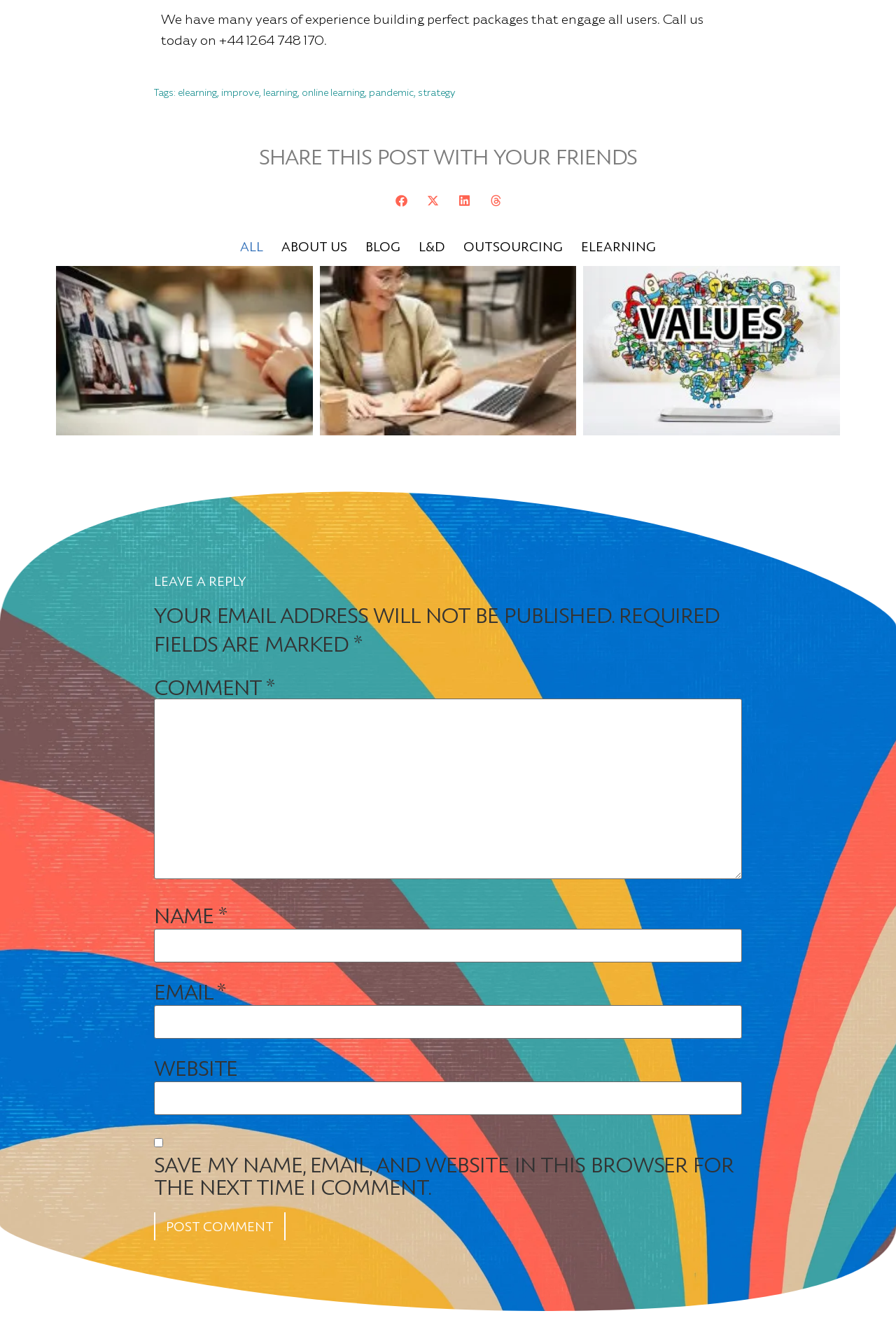Find the bounding box coordinates of the element's region that should be clicked in order to follow the given instruction: "Enter your comment". The coordinates should consist of four float numbers between 0 and 1, i.e., [left, top, right, bottom].

[0.172, 0.53, 0.828, 0.667]